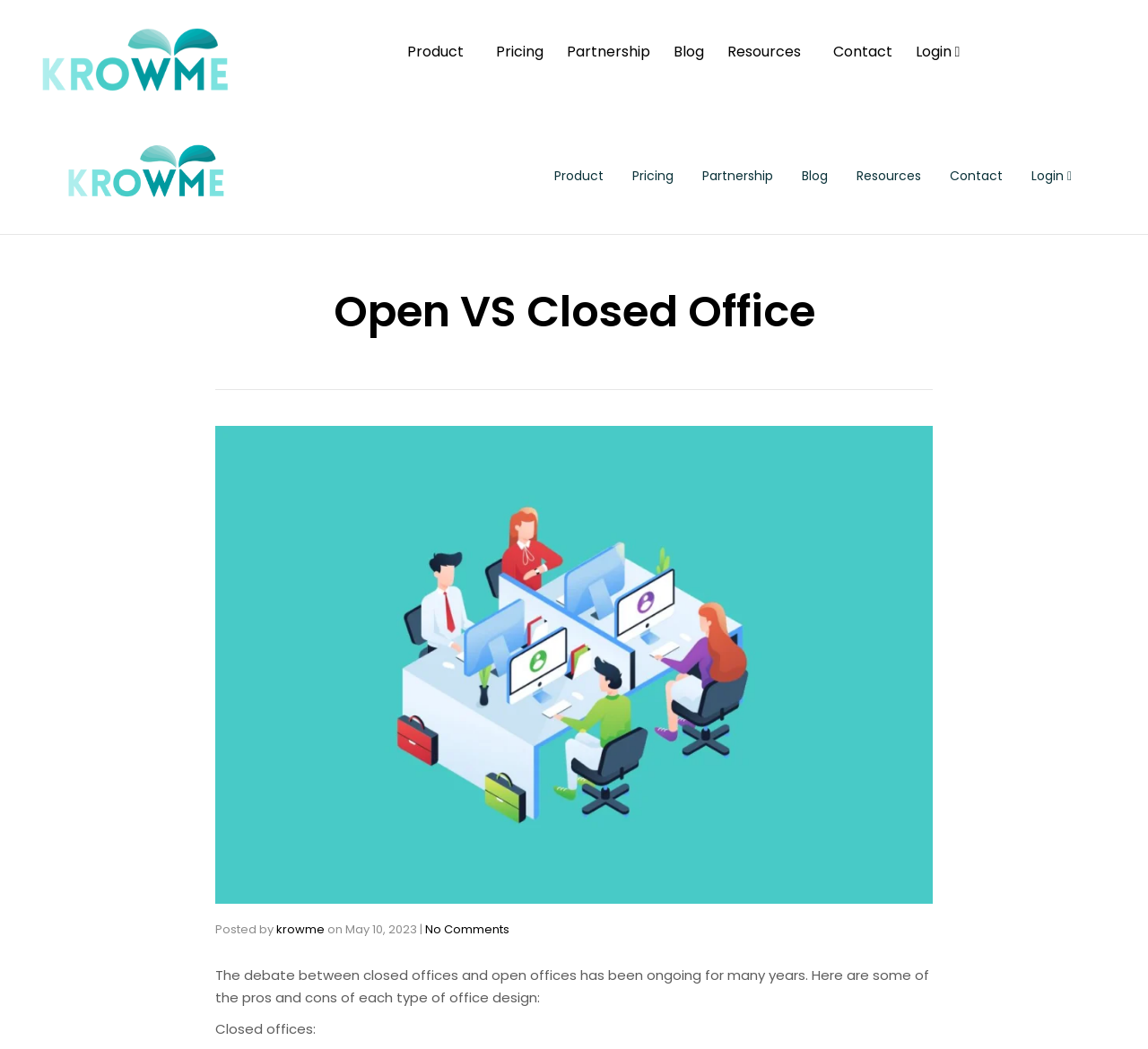How many navigation links are present in the top menu?
Using the image as a reference, give an elaborate response to the question.

The number of navigation links in the top menu can be determined by counting the links 'Product', 'Pricing', 'Partnership', 'Blog', 'Resources', 'Contact', and 'Login' which are all part of the top menu.